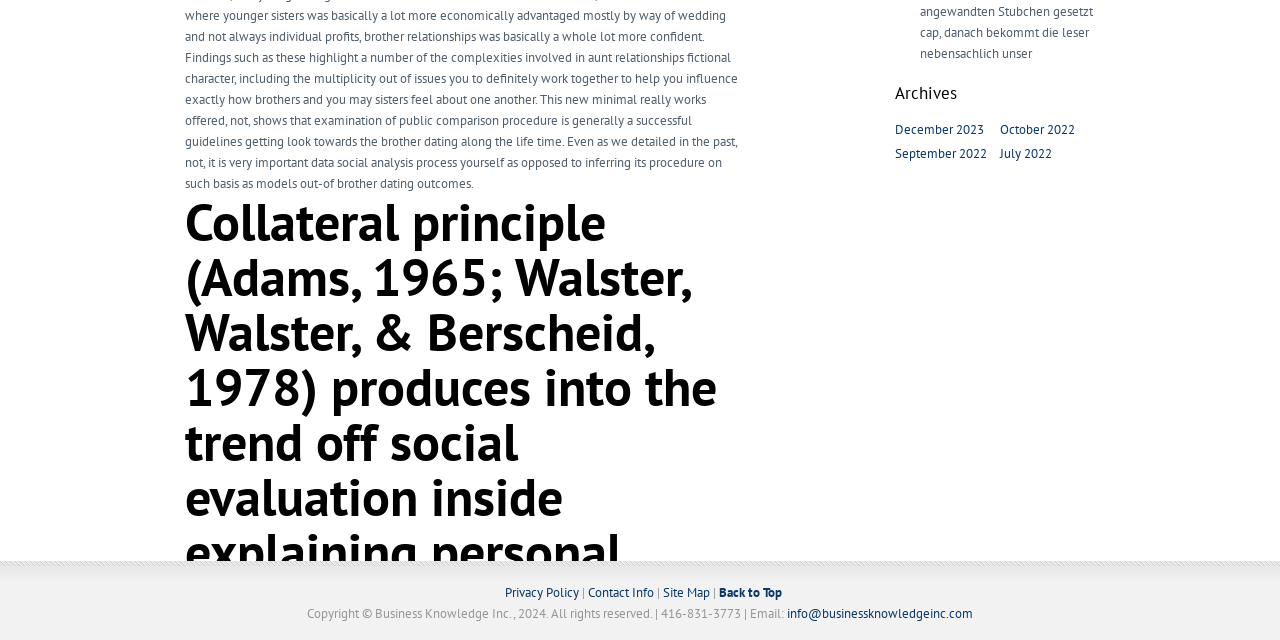Given the element description "December 2023", identify the bounding box of the corresponding UI element.

[0.699, 0.189, 0.769, 0.216]